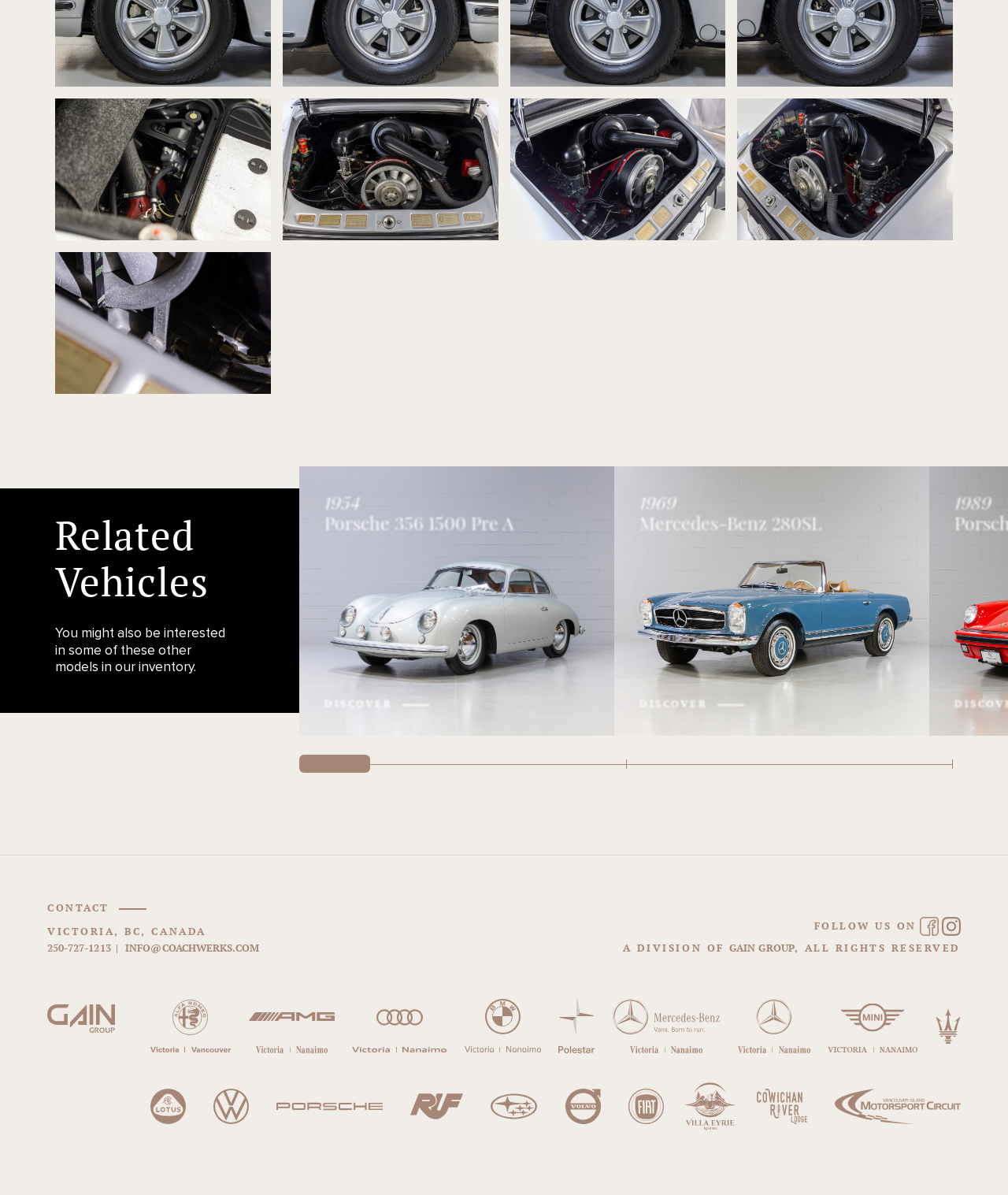What is the link text below 'CONTACT'?
Look at the screenshot and give a one-word or phrase answer.

250-727-1213